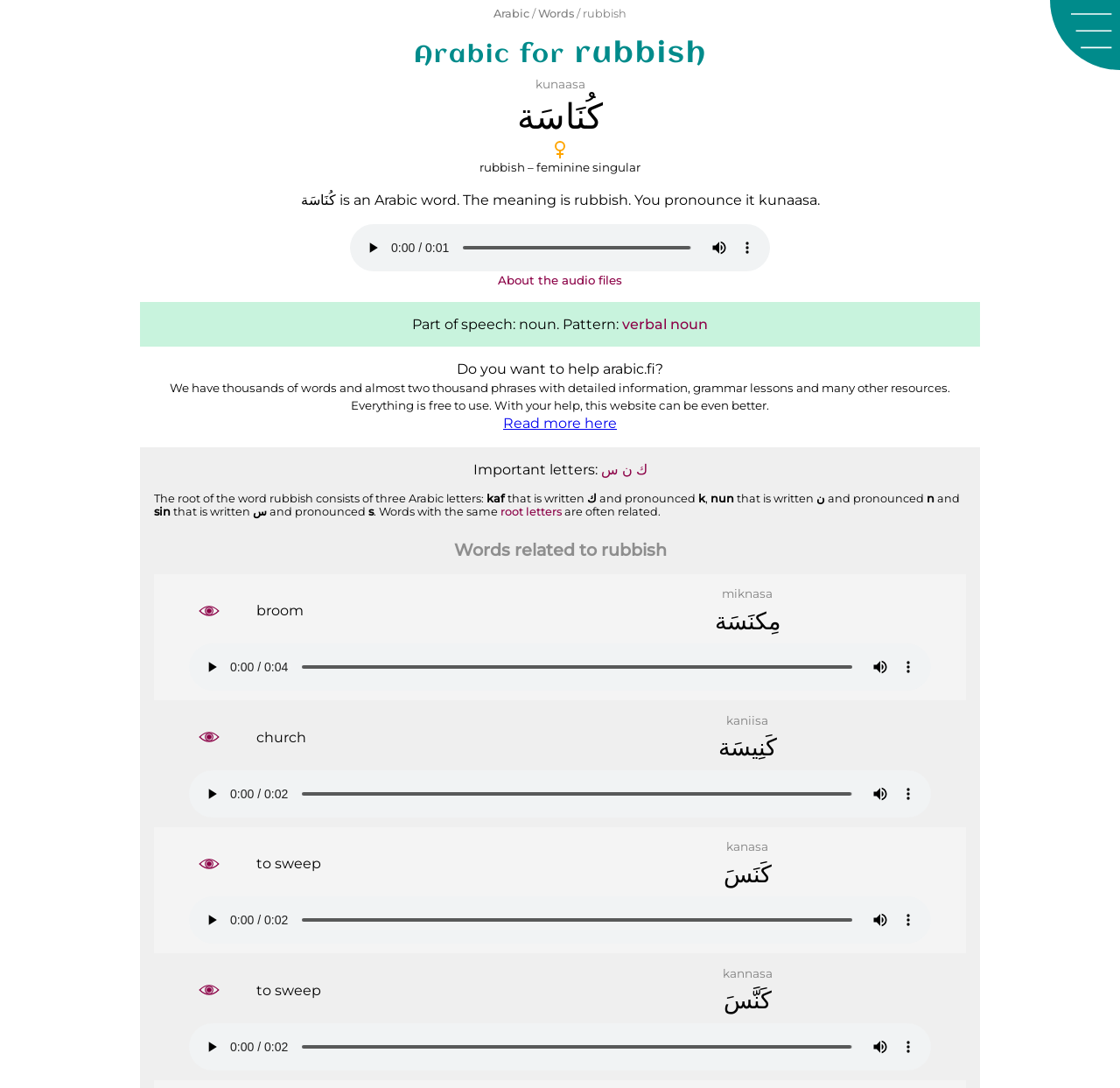Utilize the details in the image to thoroughly answer the following question: What is the Arabic word for 'rubbish'?

The webpage provides information about the Arabic word for 'rubbish', which is 'kunaasa' (ﻛُﻨَﺎﺳَﺔ). This information can be found in the heading 'Arabic for rubbish' and the static text 'kunaasa'.